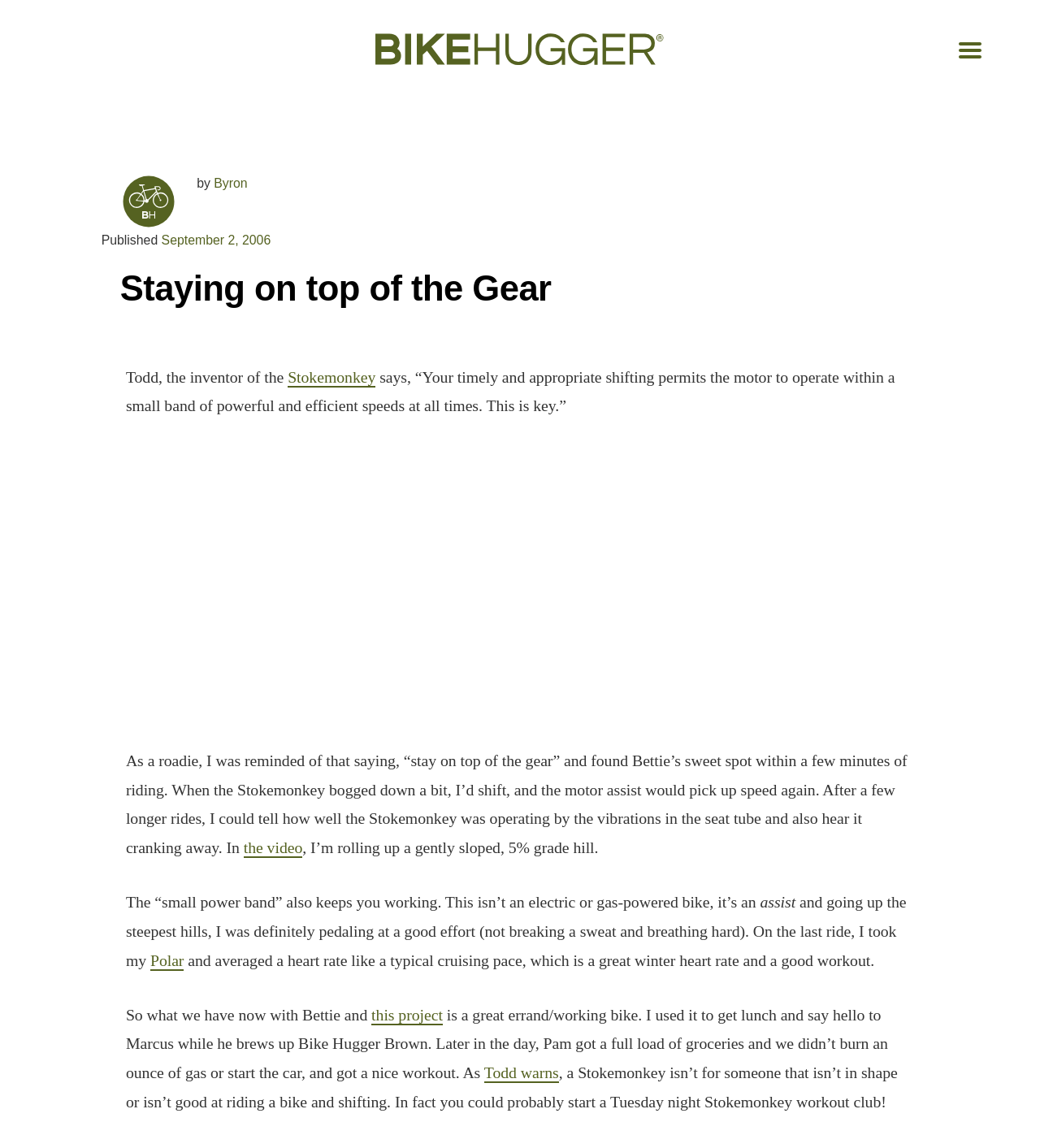Bounding box coordinates are specified in the format (top-left x, top-left y, bottom-right x, bottom-right y). All values are floating point numbers bounded between 0 and 1. Please provide the bounding box coordinate of the region this sentence describes: September 2, 2006August 3, 2016

[0.155, 0.203, 0.26, 0.215]